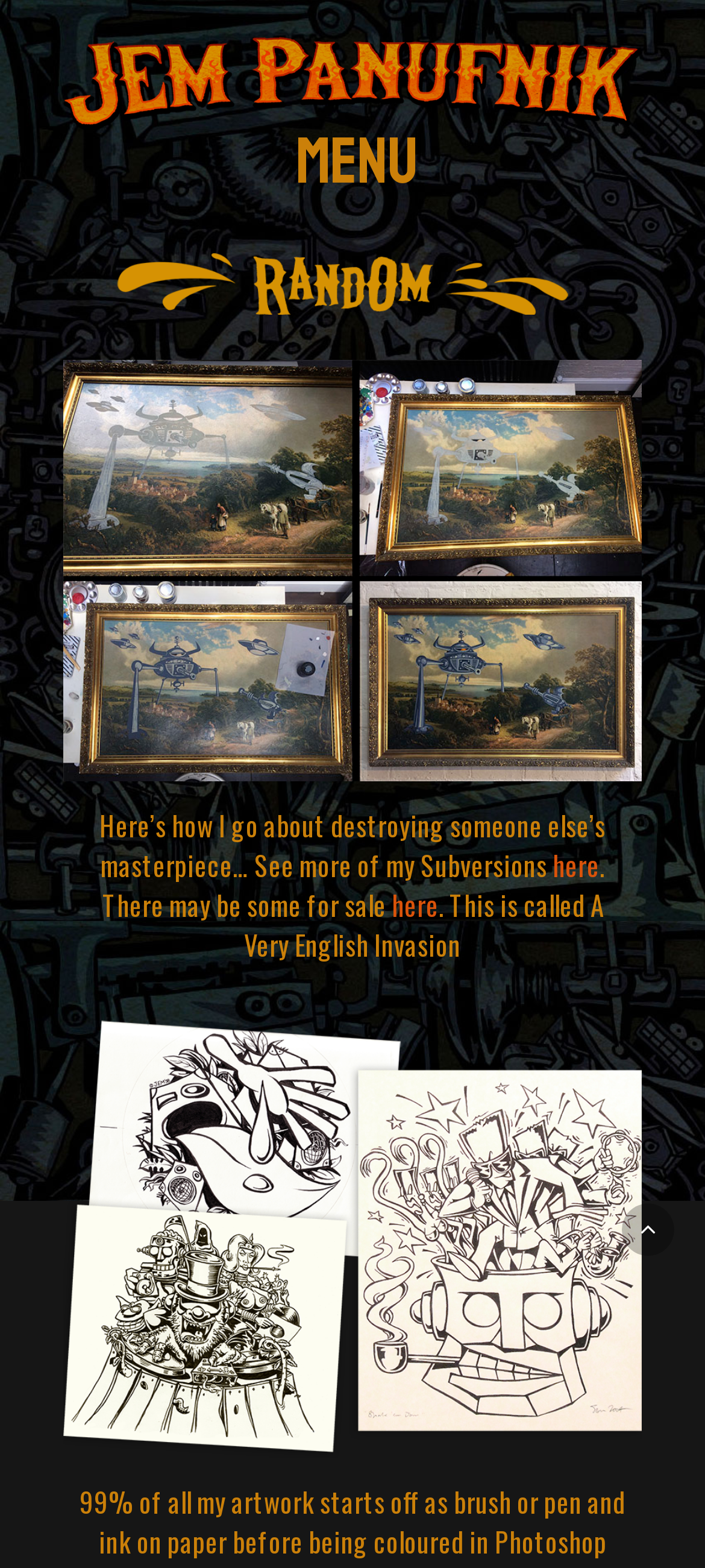Refer to the image and offer a detailed explanation in response to the question: What is the medium used for initial artwork creation?

The medium used for initial artwork creation is obtained from the StaticText '99% of all my artwork starts off as brush or pen and ink on paper before being coloured in Photoshop' on the webpage.